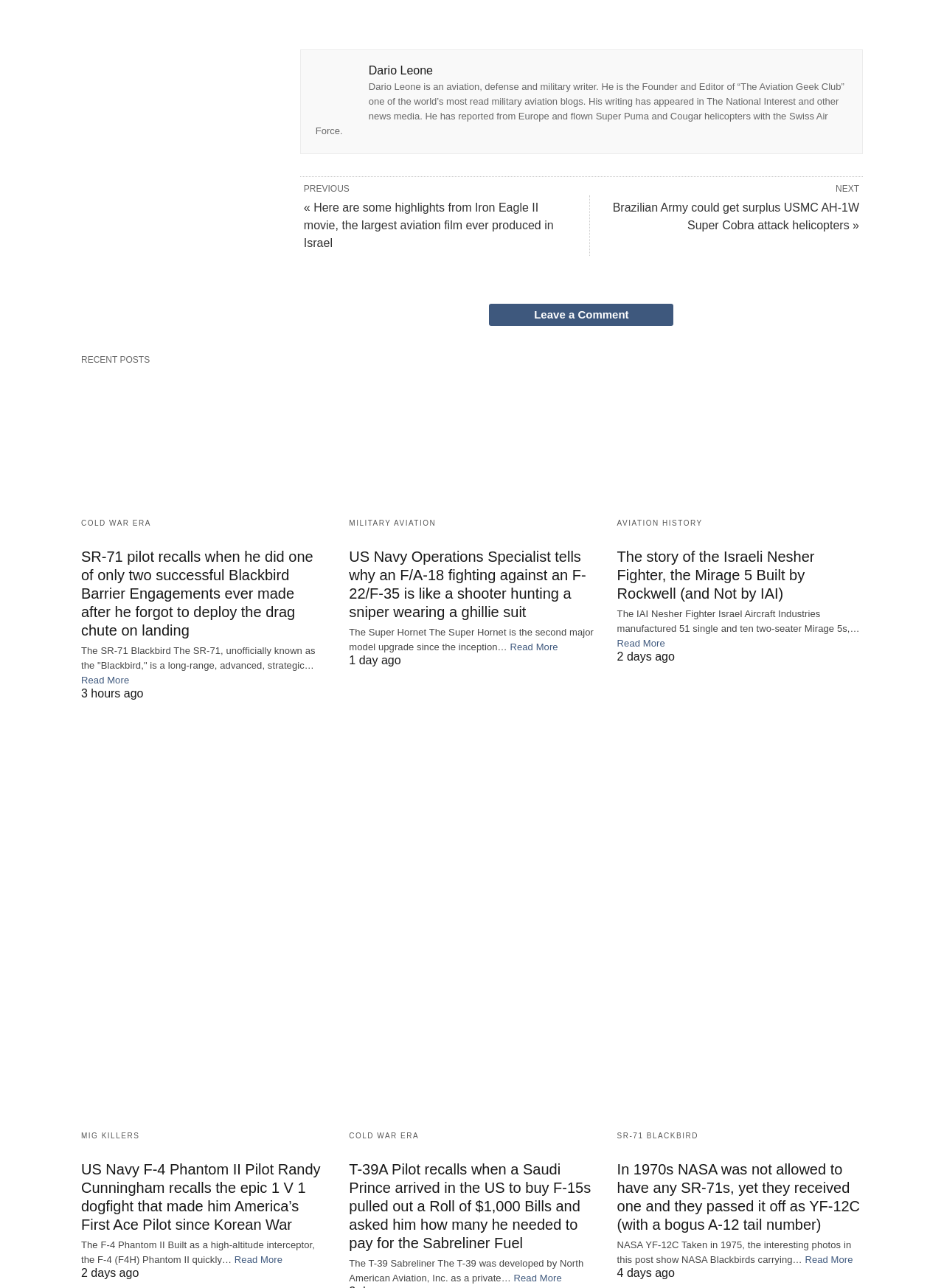Locate the bounding box coordinates of the element's region that should be clicked to carry out the following instruction: "Read the article about SR-71 pilot recalls when he did one of only two successful Blackbird Barrier Engagements ever made after he forgot to deploy the drag chute on landing". The coordinates need to be four float numbers between 0 and 1, i.e., [left, top, right, bottom].

[0.086, 0.29, 0.346, 0.393]